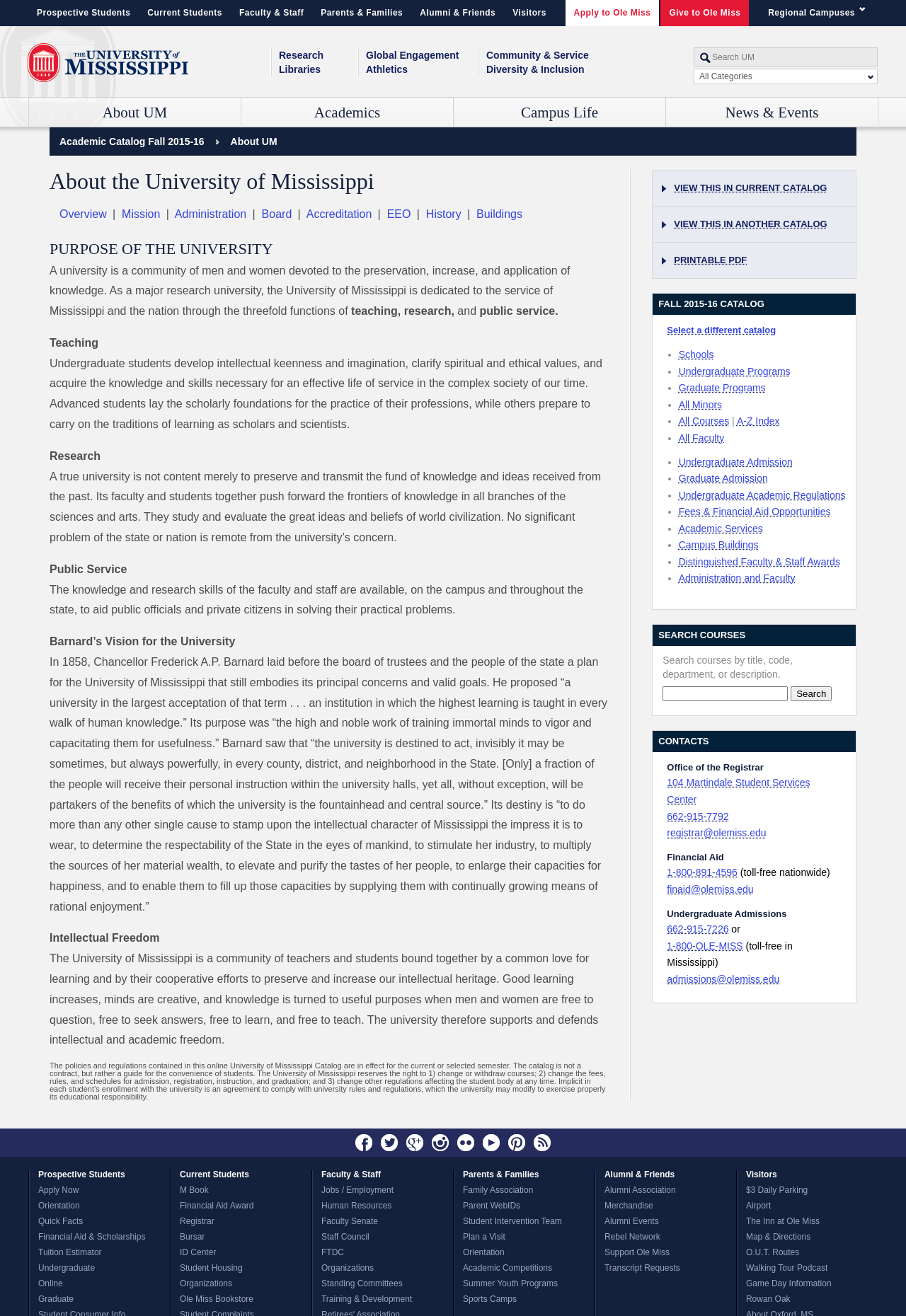What is the logo of the university?
Using the image, respond with a single word or phrase.

University of Mississippi